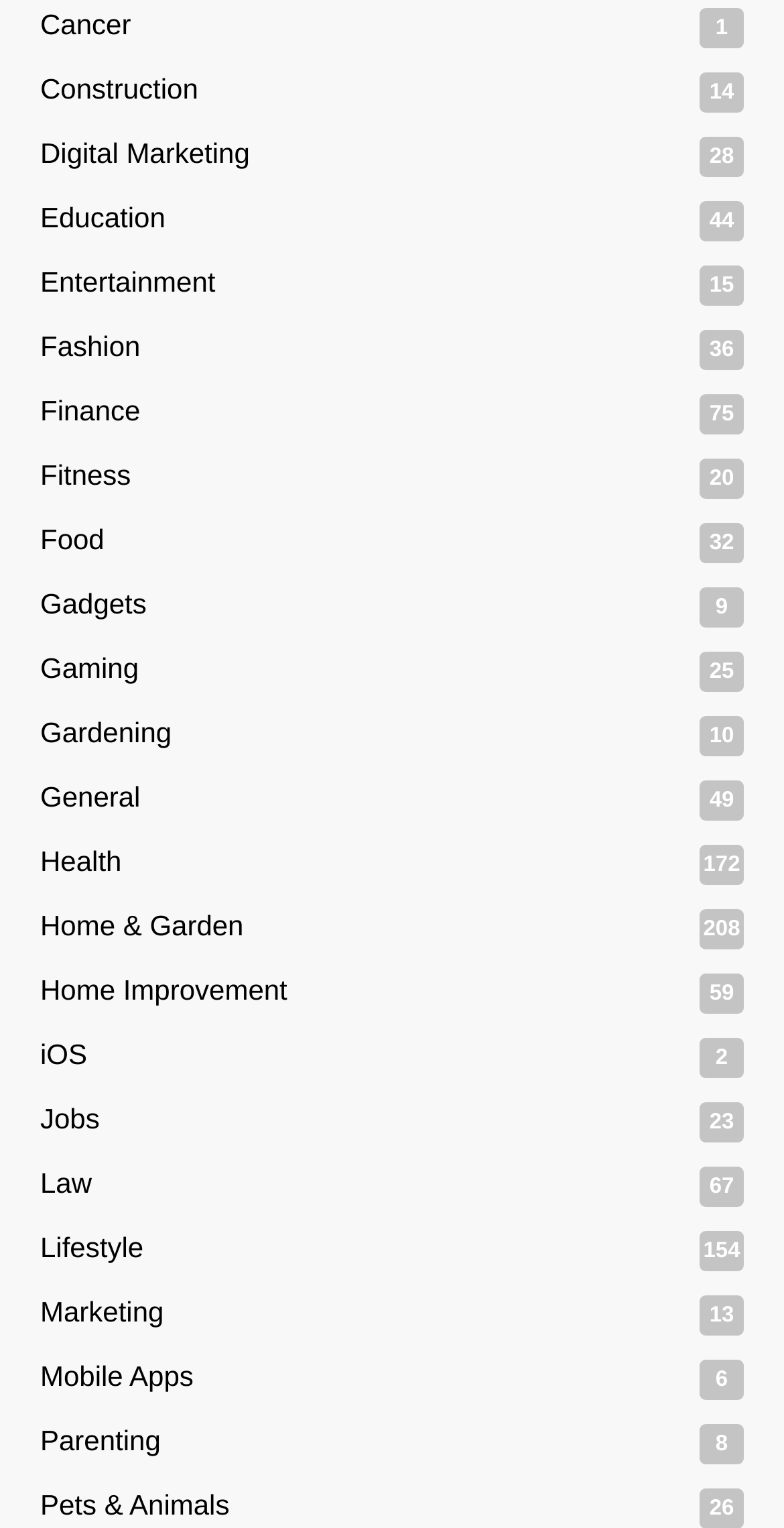What is the category with the lowest number of items?
Examine the webpage screenshot and provide an in-depth answer to the question.

By examining the StaticText elements, I found that the number associated with each category is listed next to it. After comparing these numbers, I determined that the category with the lowest number of items is Mobile Apps, with 6 items.